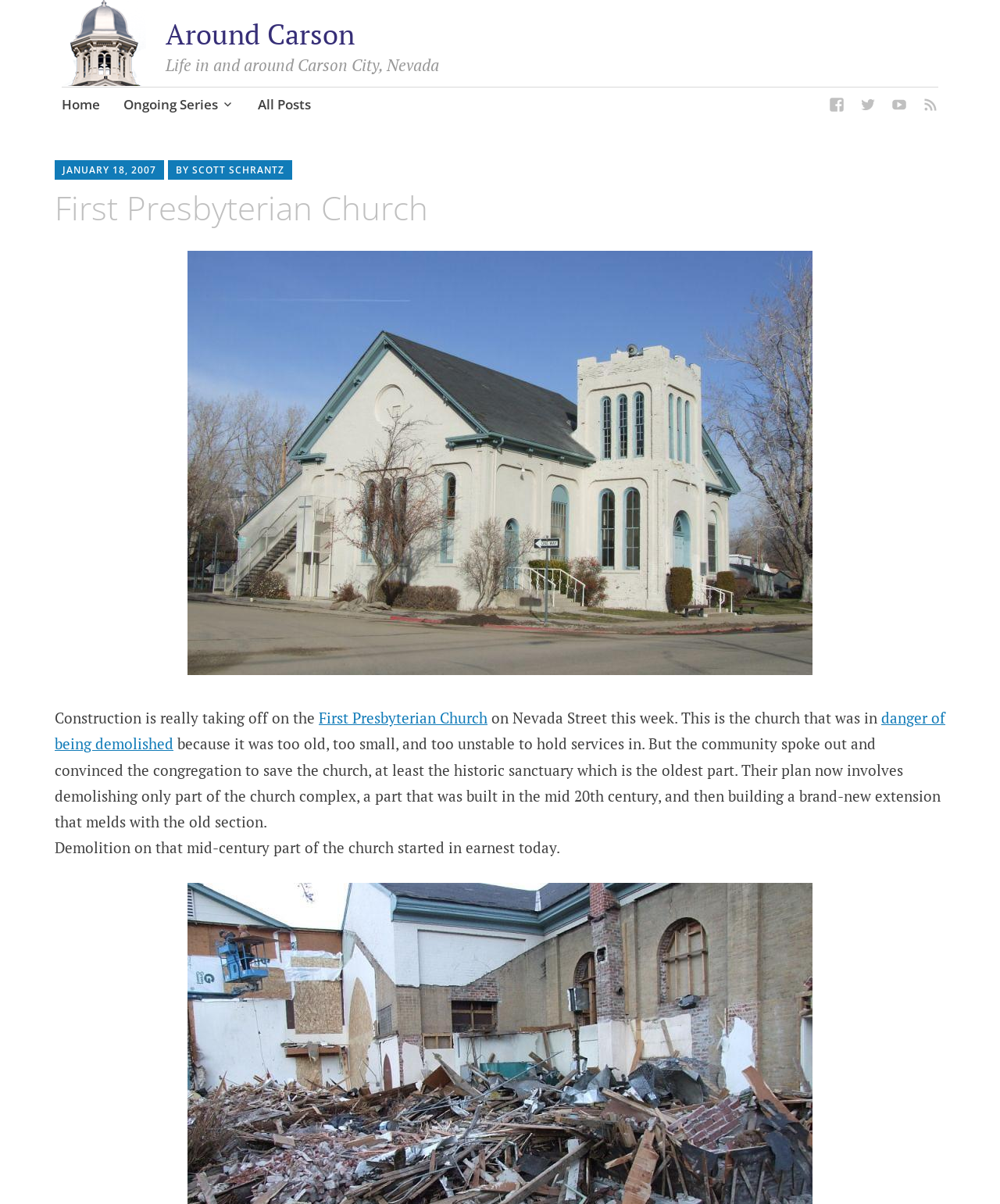Analyze the image and give a detailed response to the question:
What is the location of the church?

I found the answer by reading the text 'on Nevada Street this week' which indicates that the church is located on Nevada Street.